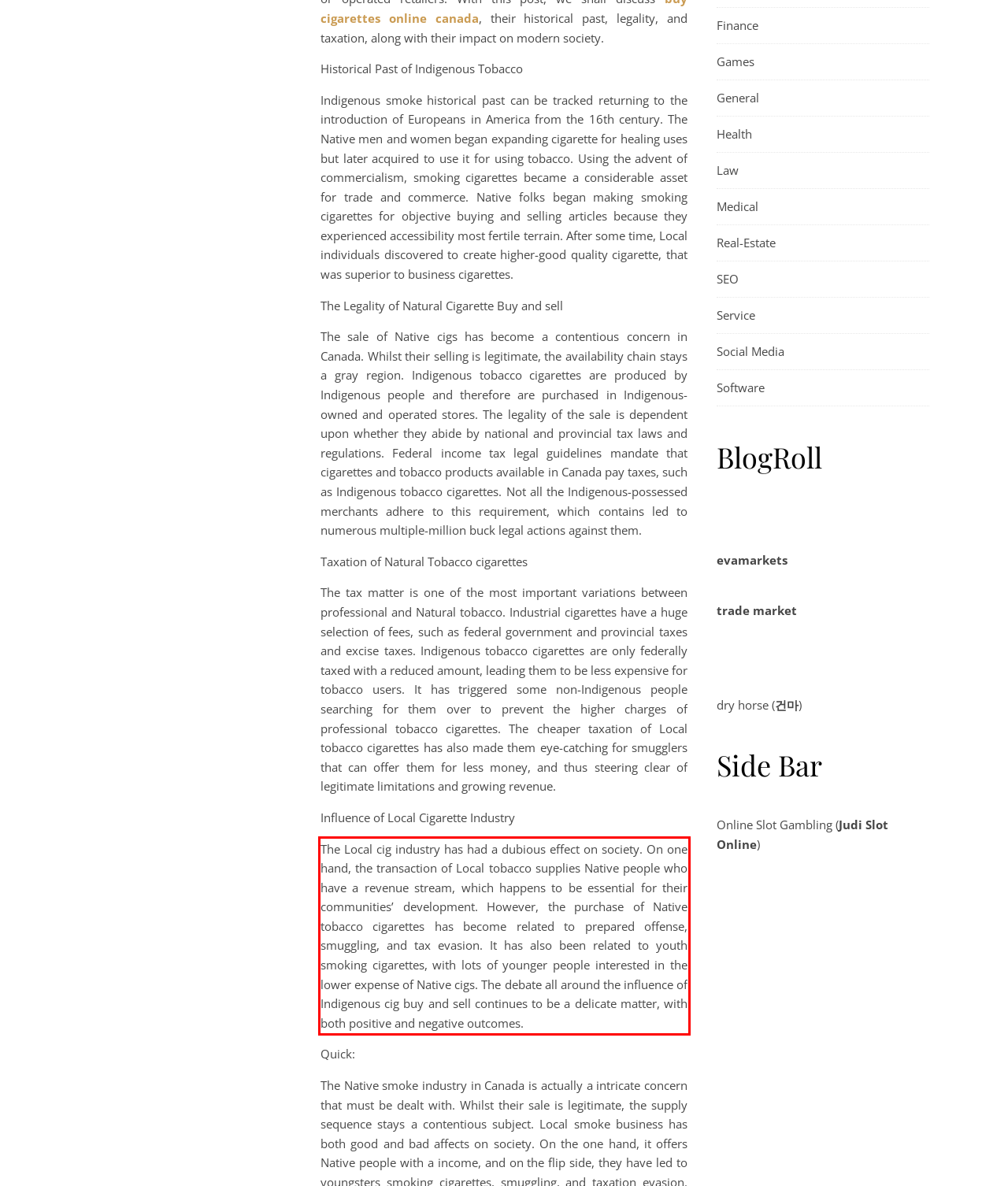There is a UI element on the webpage screenshot marked by a red bounding box. Extract and generate the text content from within this red box.

The Local cig industry has had a dubious effect on society. On one hand, the transaction of Local tobacco supplies Native people who have a revenue stream, which happens to be essential for their communities’ development. However, the purchase of Native tobacco cigarettes has become related to prepared offense, smuggling, and tax evasion. It has also been related to youth smoking cigarettes, with lots of younger people interested in the lower expense of Native cigs. The debate all around the influence of Indigenous cig buy and sell continues to be a delicate matter, with both positive and negative outcomes.